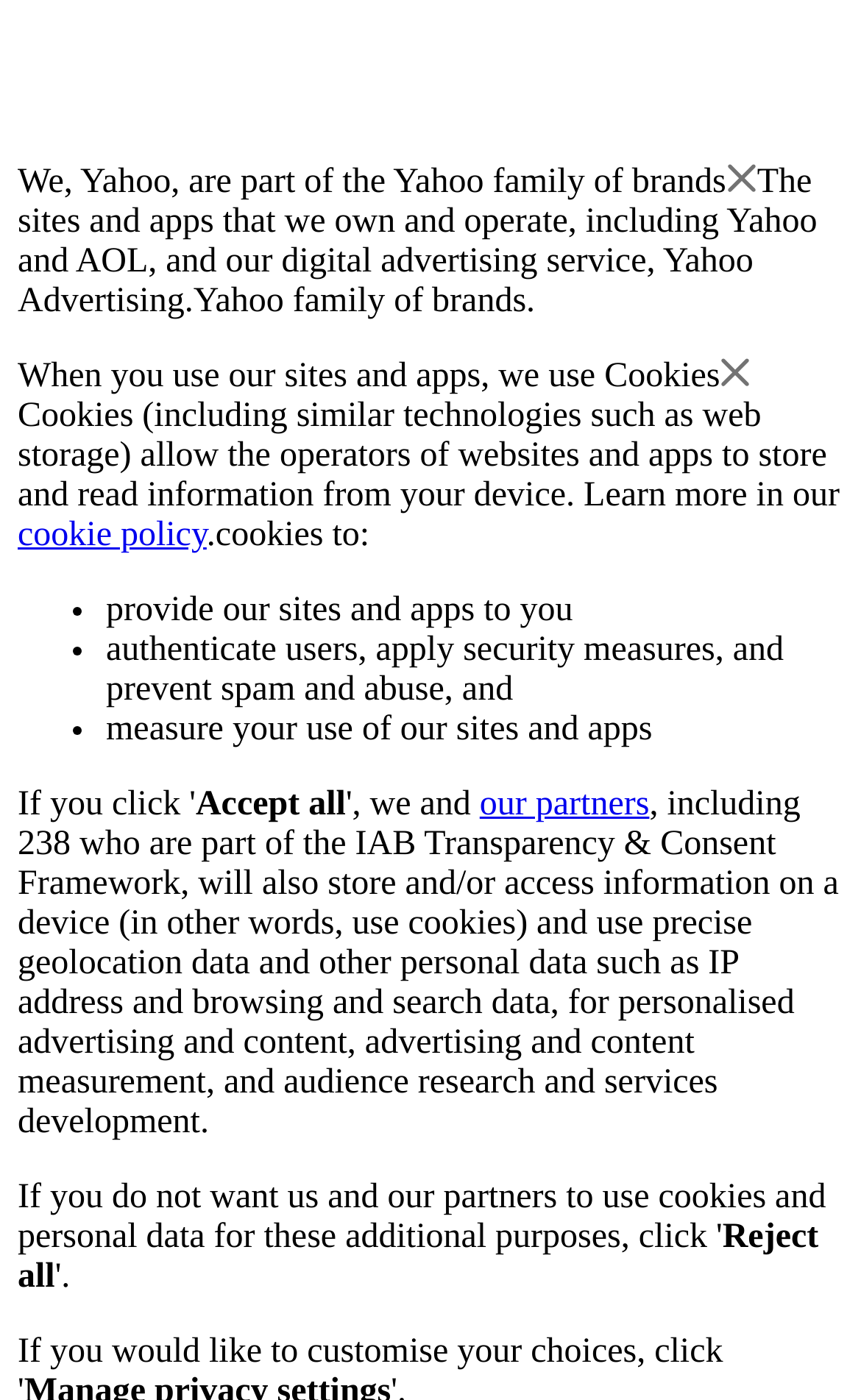Use a single word or phrase to answer this question: 
How many partners are part of the IAB Transparency & Consent Framework?

238